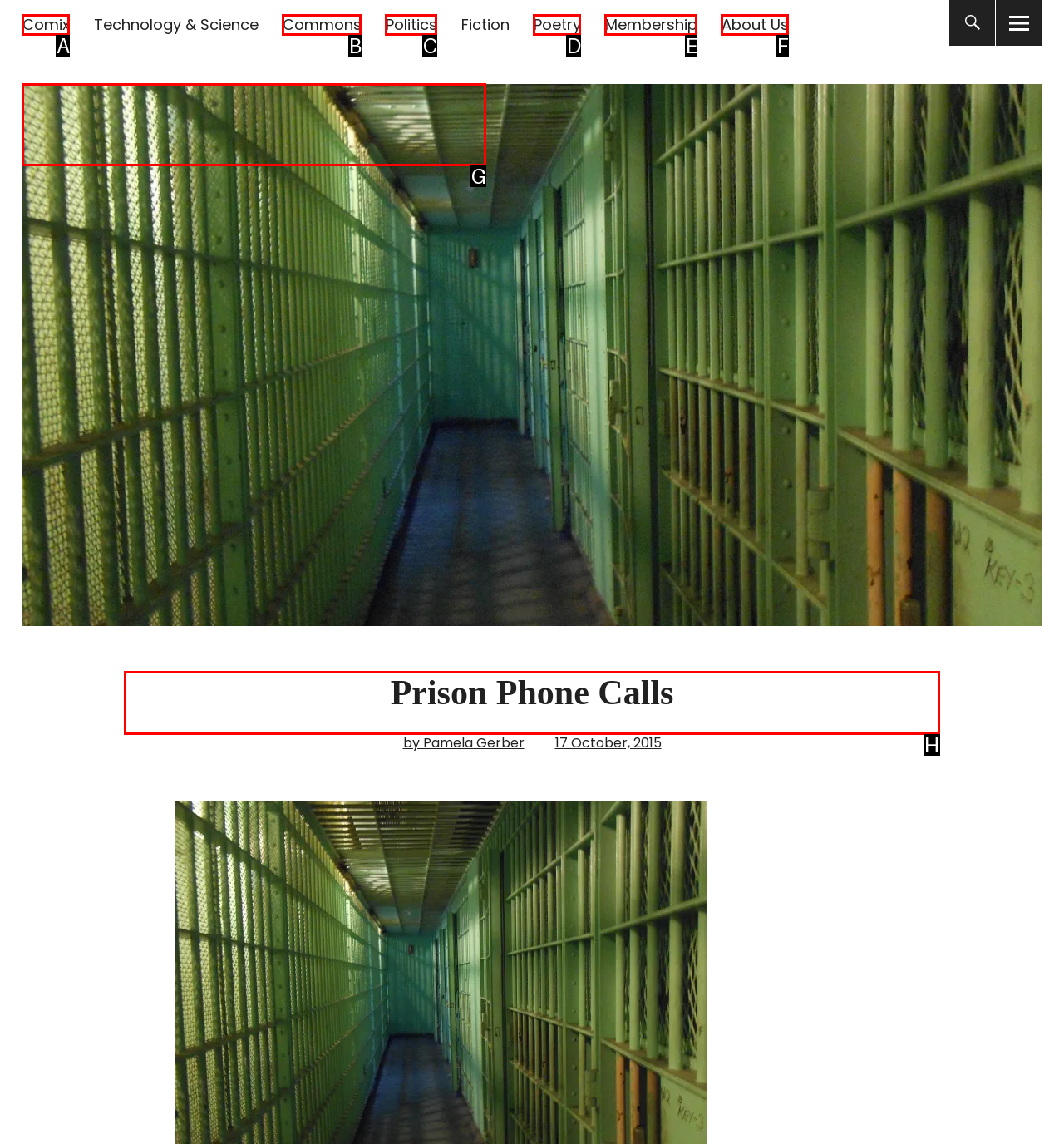Identify the correct HTML element to click for the task: read about Prison Phone Calls. Provide the letter of your choice.

H